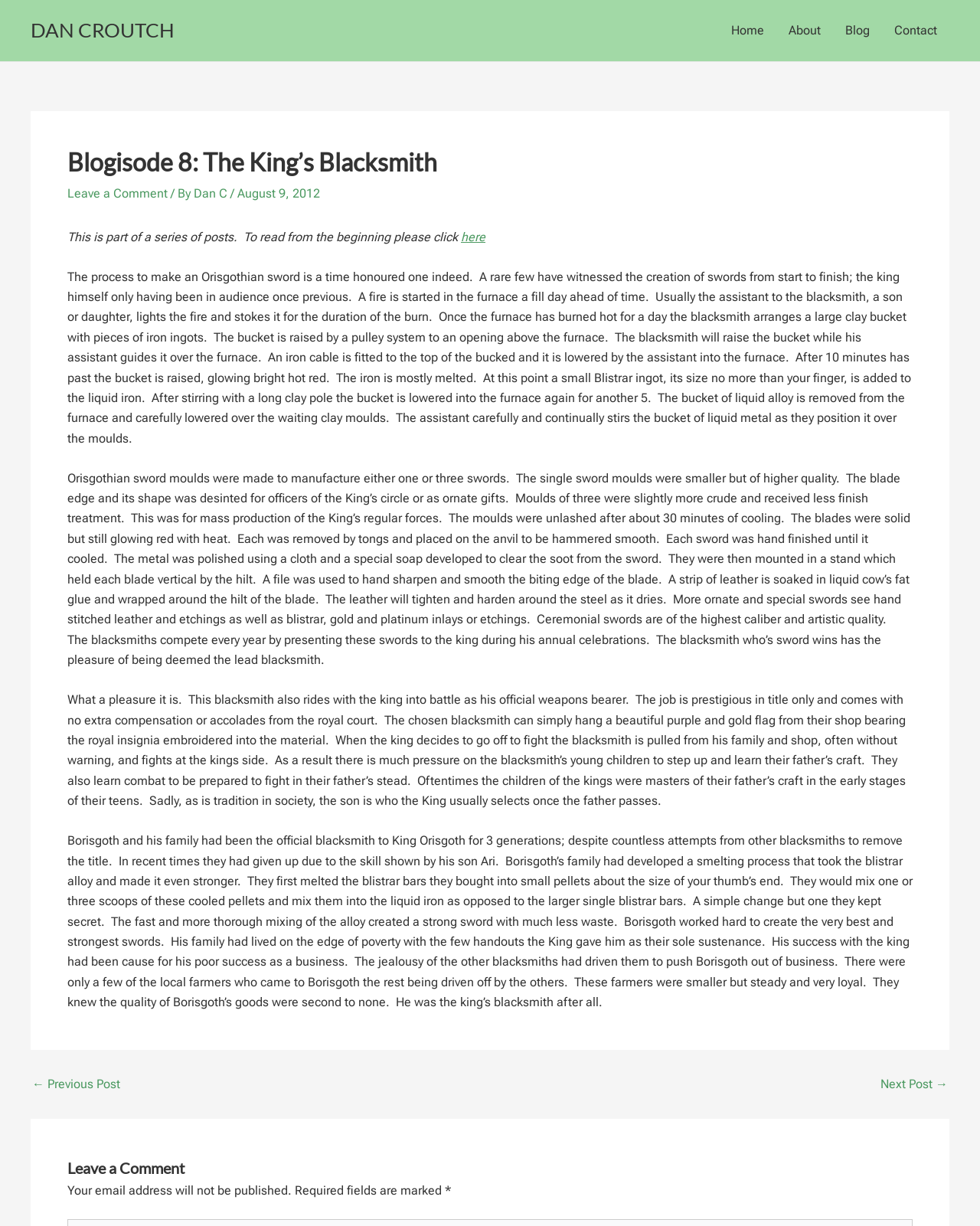Kindly provide the bounding box coordinates of the section you need to click on to fulfill the given instruction: "Click the 'Leave a Comment' link".

[0.069, 0.152, 0.171, 0.164]